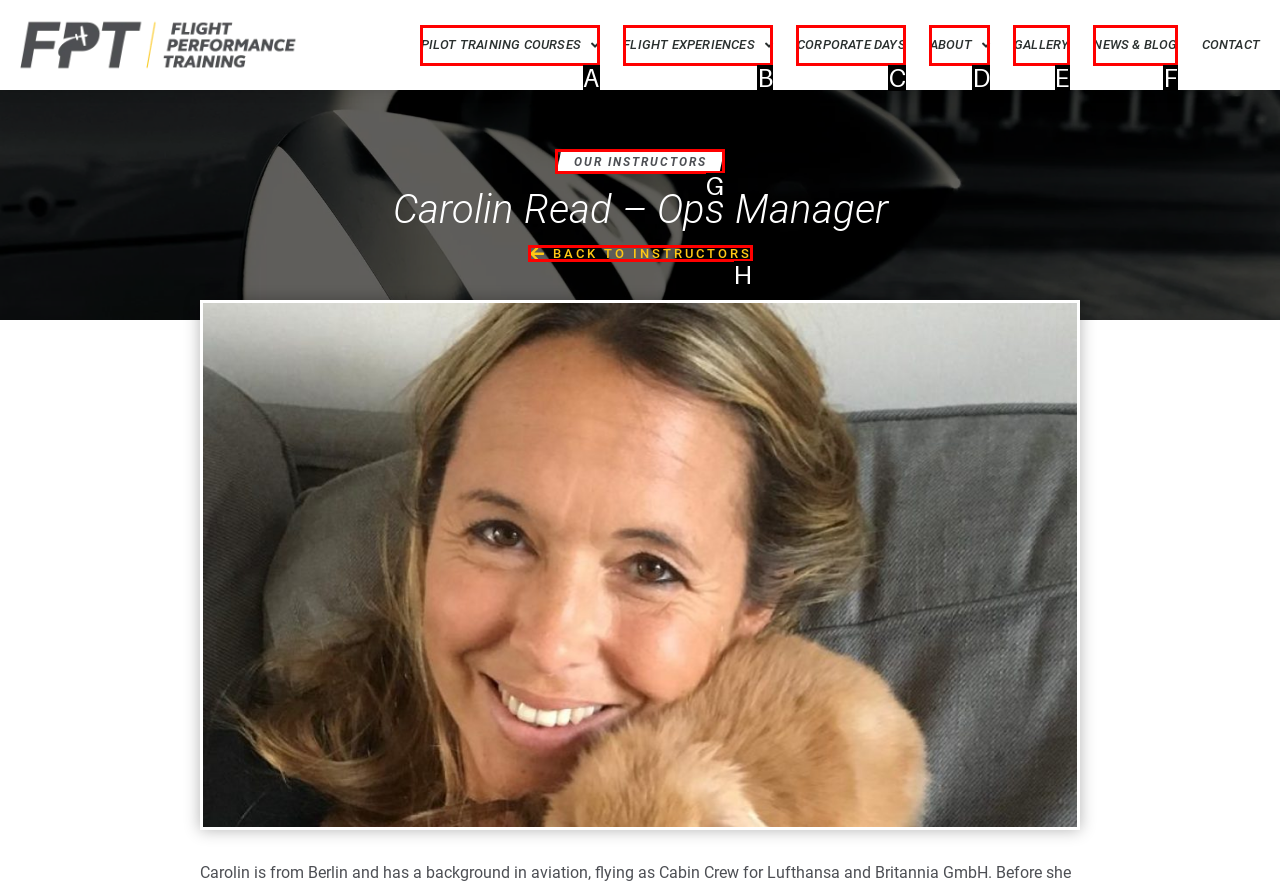Using the description: Flight Experiences, find the corresponding HTML element. Provide the letter of the matching option directly.

B